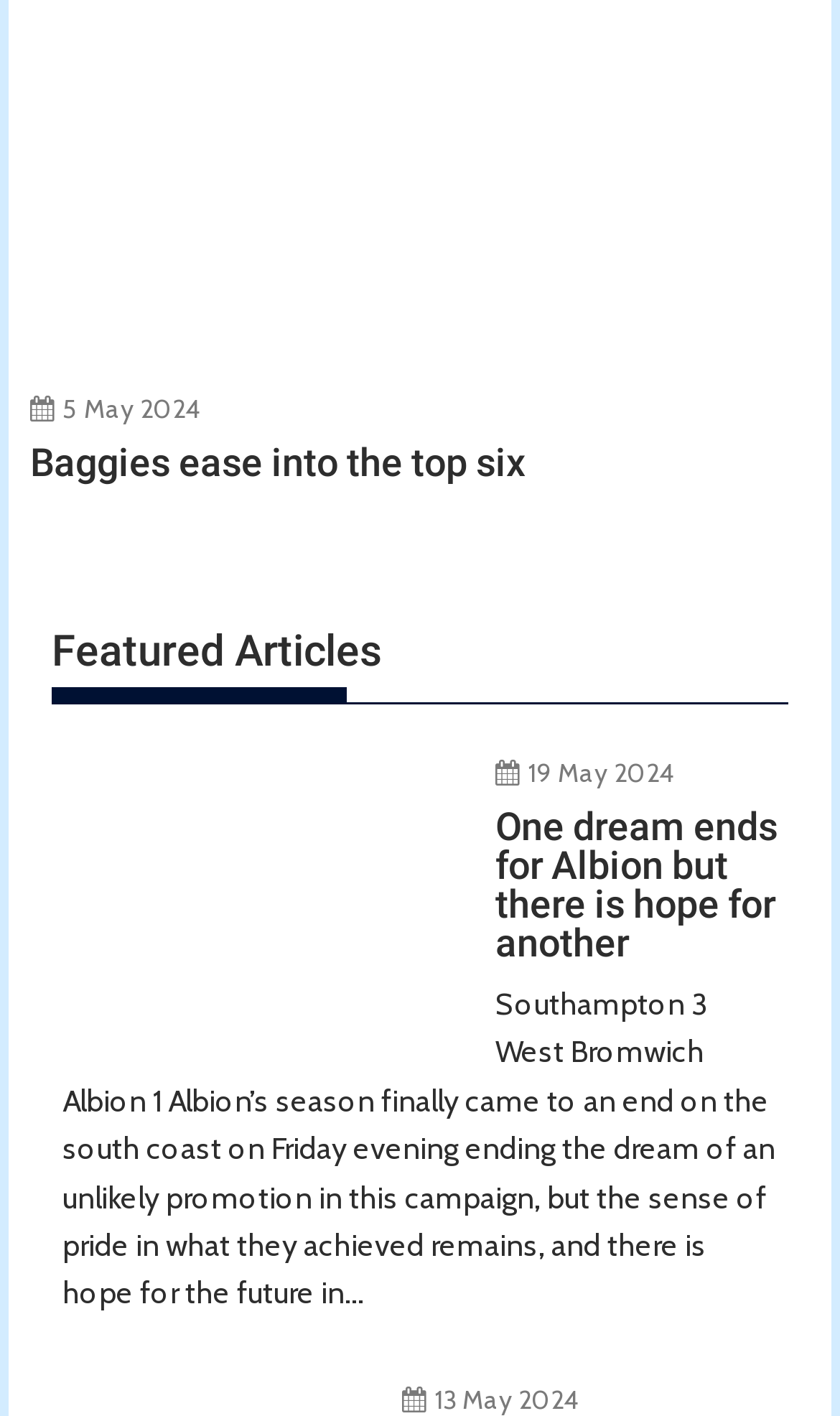How many articles are featured on this page?
Could you answer the question in a detailed manner, providing as much information as possible?

I see multiple links and headings on the page, including 'Baggies ease into the top six', 'One dream ends for Albion but there is hope for another', and 'Featured Articles', which suggests that there are at least three featured articles on this page.